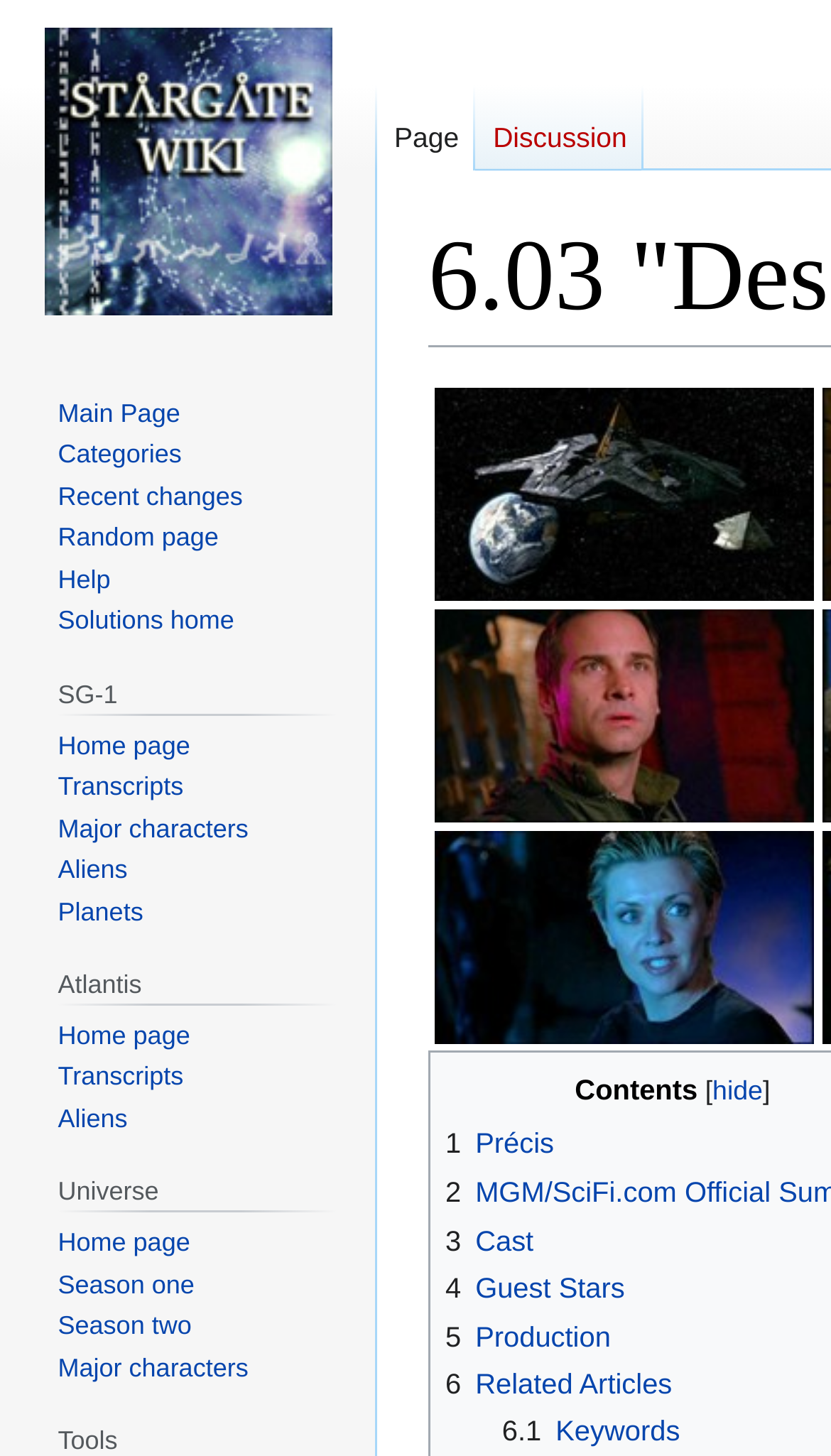Indicate the bounding box coordinates of the element that needs to be clicked to satisfy the following instruction: "Hide contents". The coordinates should be four float numbers between 0 and 1, i.e., [left, top, right, bottom].

[0.536, 0.733, 0.569, 0.752]